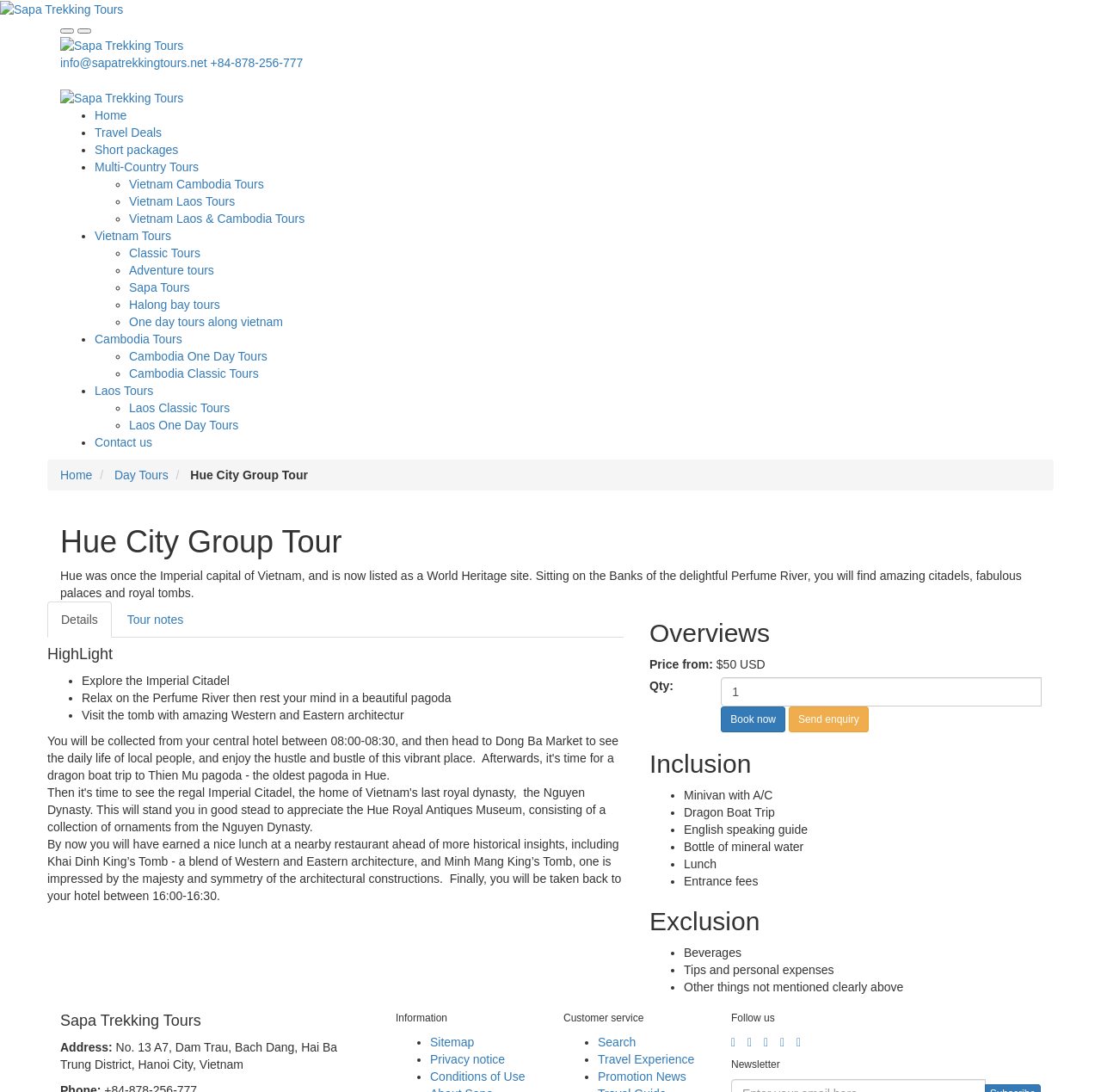Please answer the following question using a single word or phrase: What is the name of the tour?

Hue City Group Tour